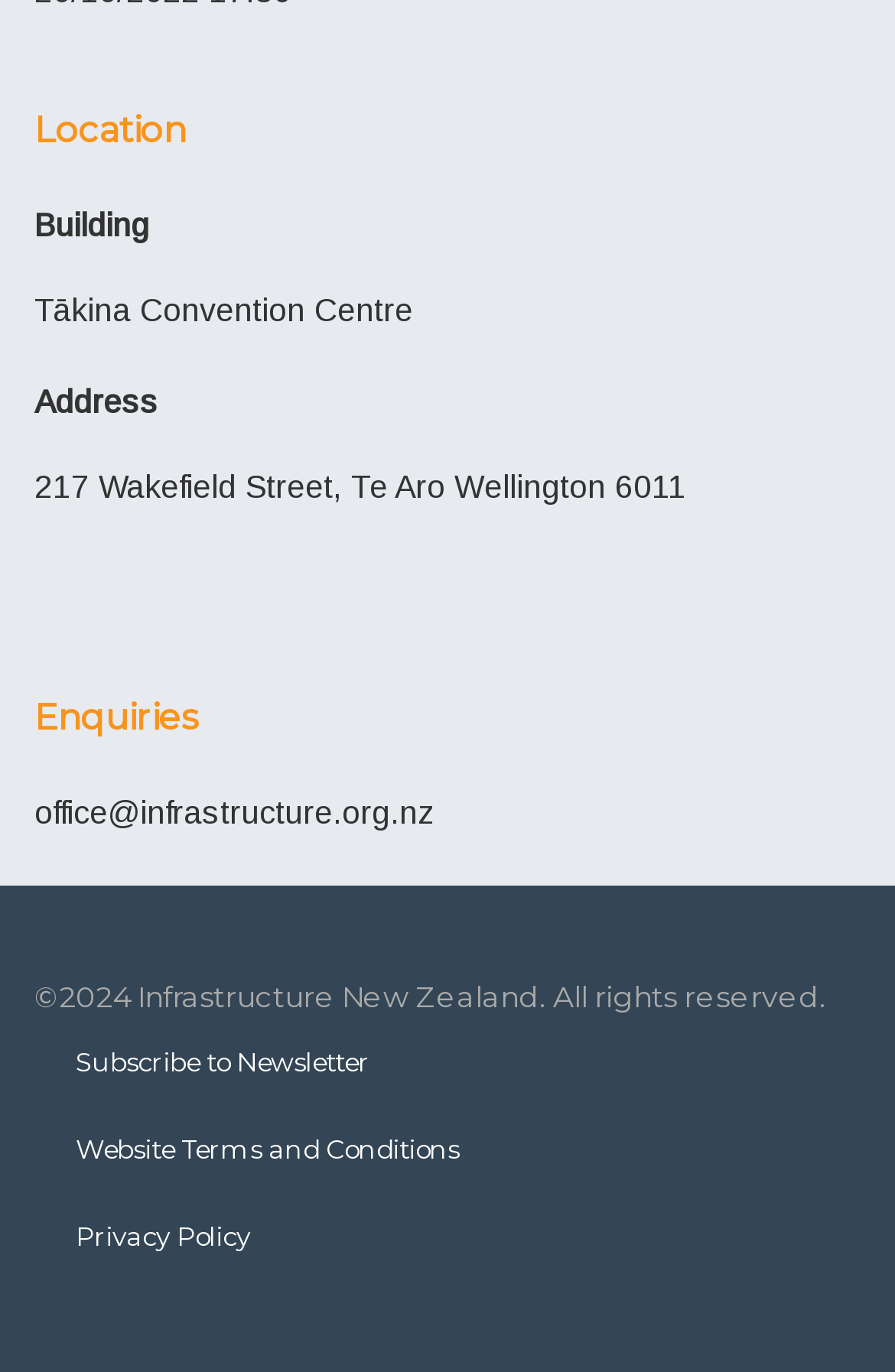What is the address of the convention centre?
Use the image to answer the question with a single word or phrase.

217 Wakefield Street, Te Aro Wellington 6011